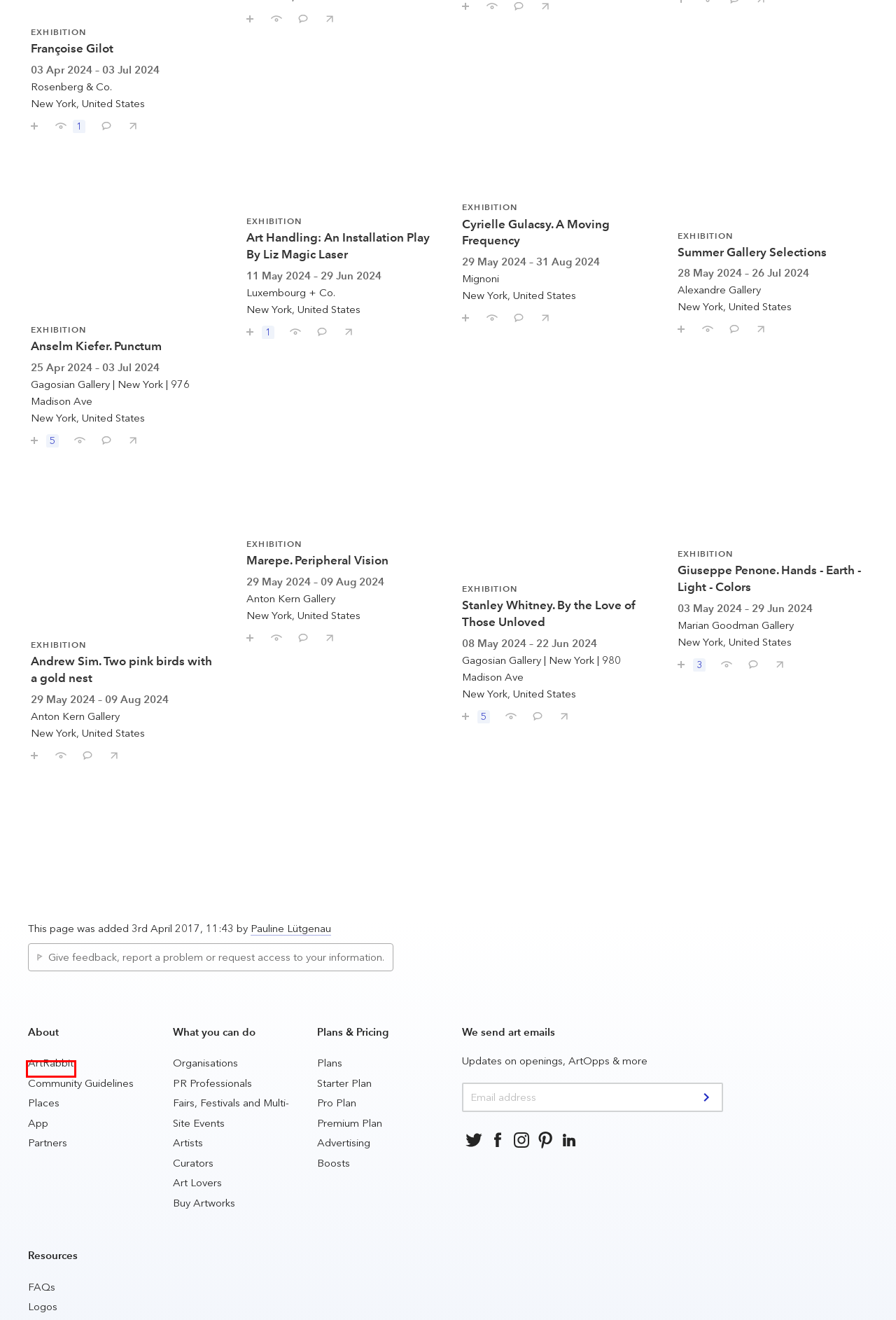Given a screenshot of a webpage with a red bounding box highlighting a UI element, determine which webpage description best matches the new webpage that appears after clicking the highlighted element. Here are the candidates:
A. Media Partnerships for Fairs, Festivals, Art Weeks, Gallery Weekends and Multi-Site Events
B. Logo and Badges
C. For Curators
D. For Artists
E. Community Guidelines
F. Advertise
G. About ArtRabbit
H. ArtRabbit Partners

G